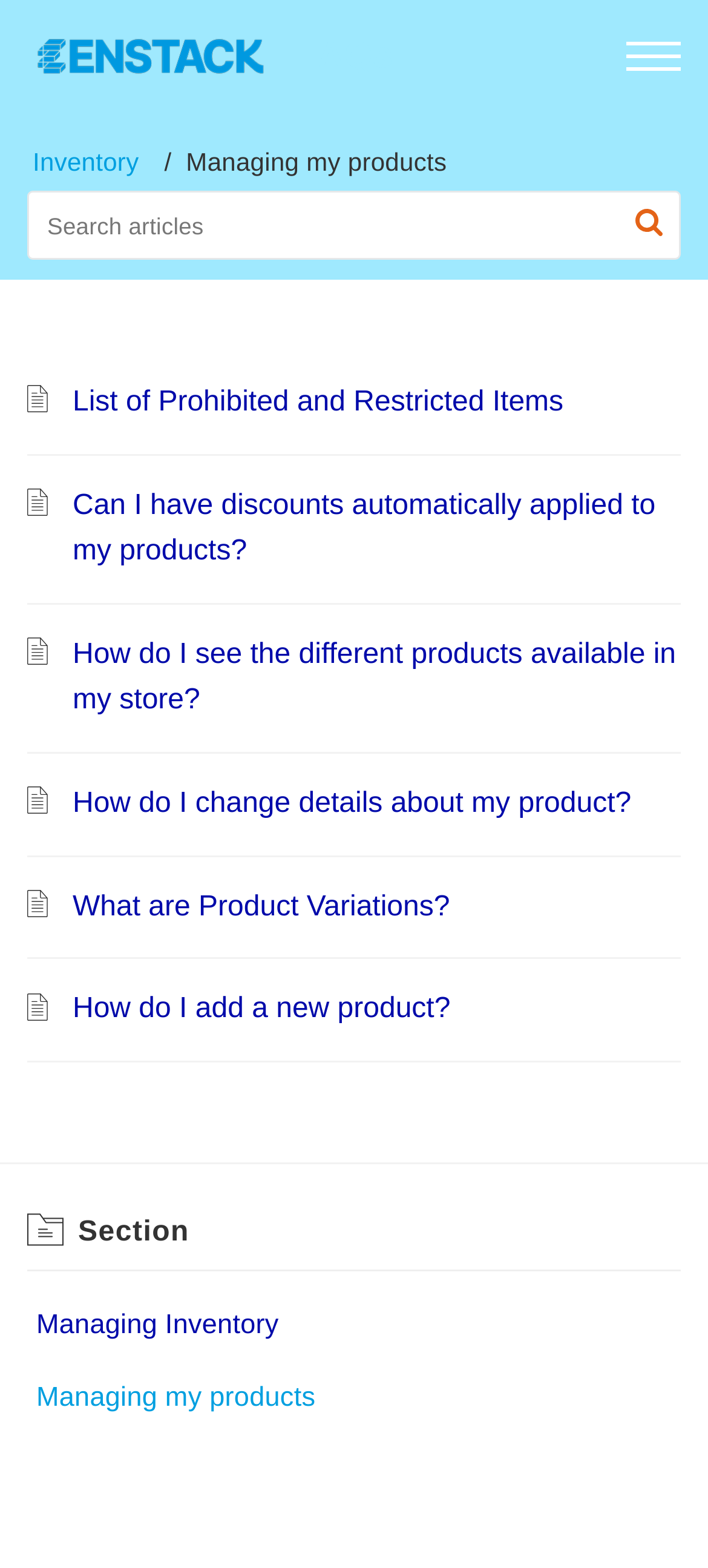Please specify the bounding box coordinates for the clickable region that will help you carry out the instruction: "Click on How do I add a new product?".

[0.103, 0.634, 0.636, 0.653]